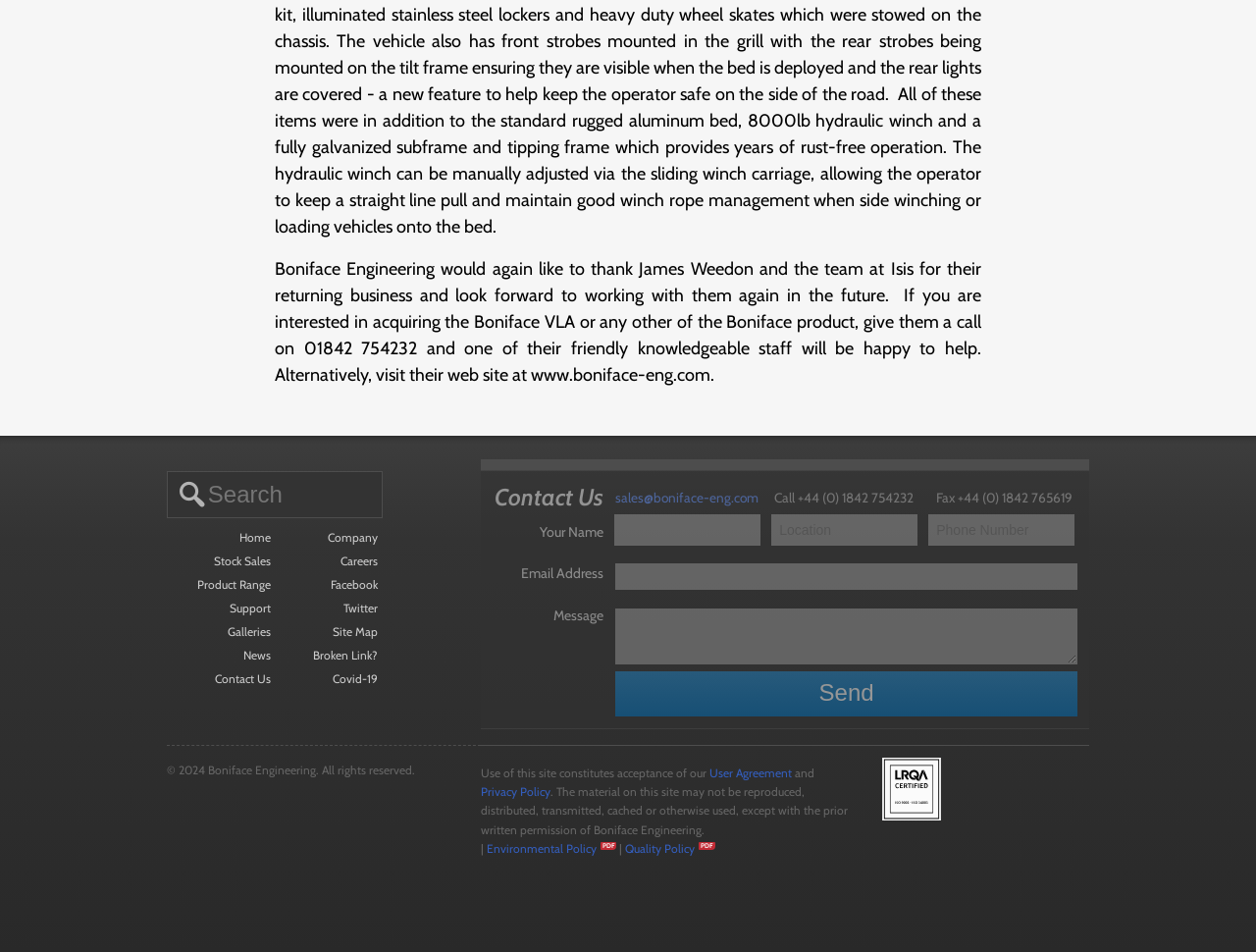Find the bounding box coordinates of the clickable region needed to perform the following instruction: "Search for something". The coordinates should be provided as four float numbers between 0 and 1, i.e., [left, top, right, bottom].

[0.133, 0.494, 0.305, 0.544]